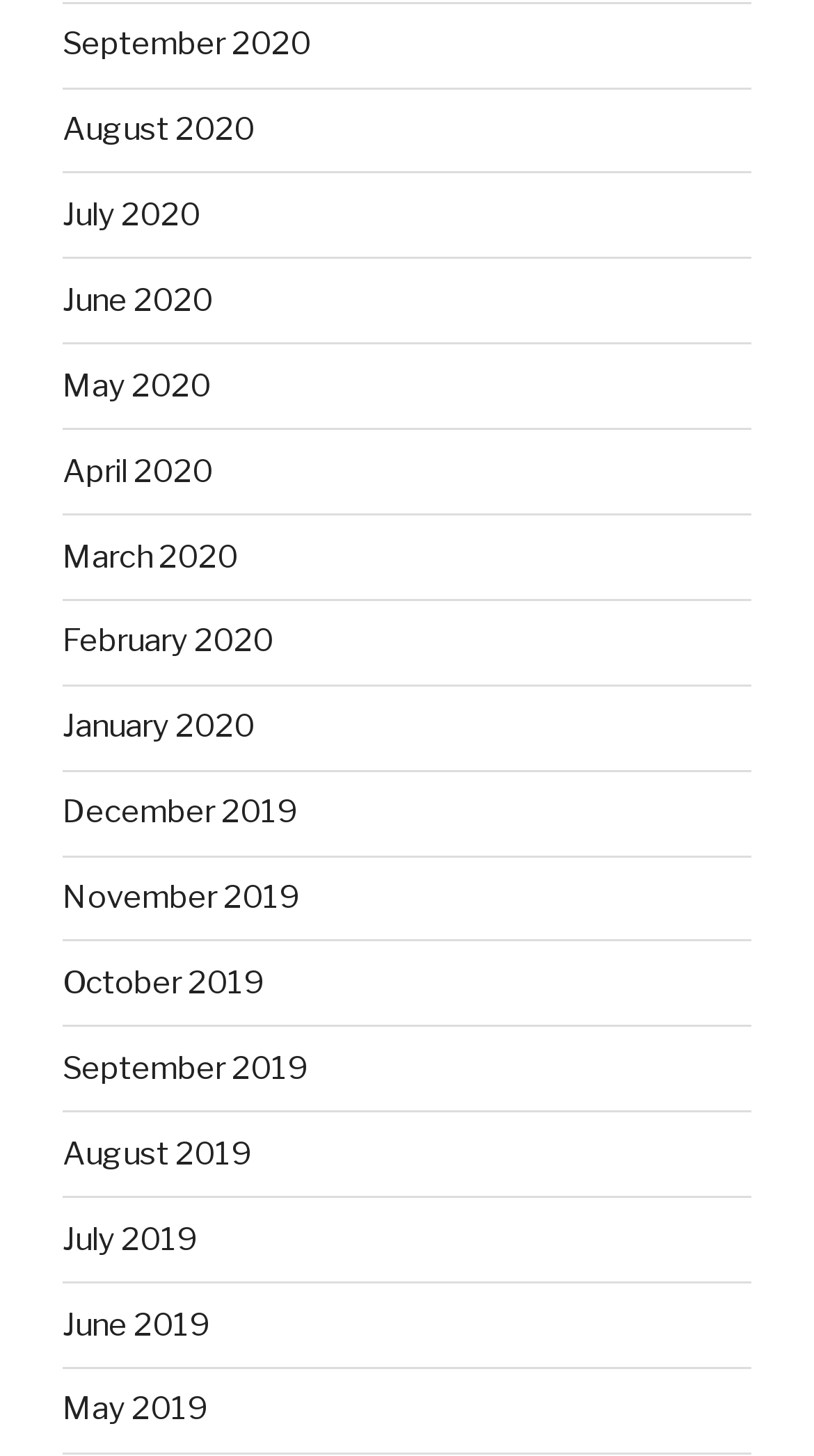Could you locate the bounding box coordinates for the section that should be clicked to accomplish this task: "view July 2020".

[0.077, 0.135, 0.246, 0.16]